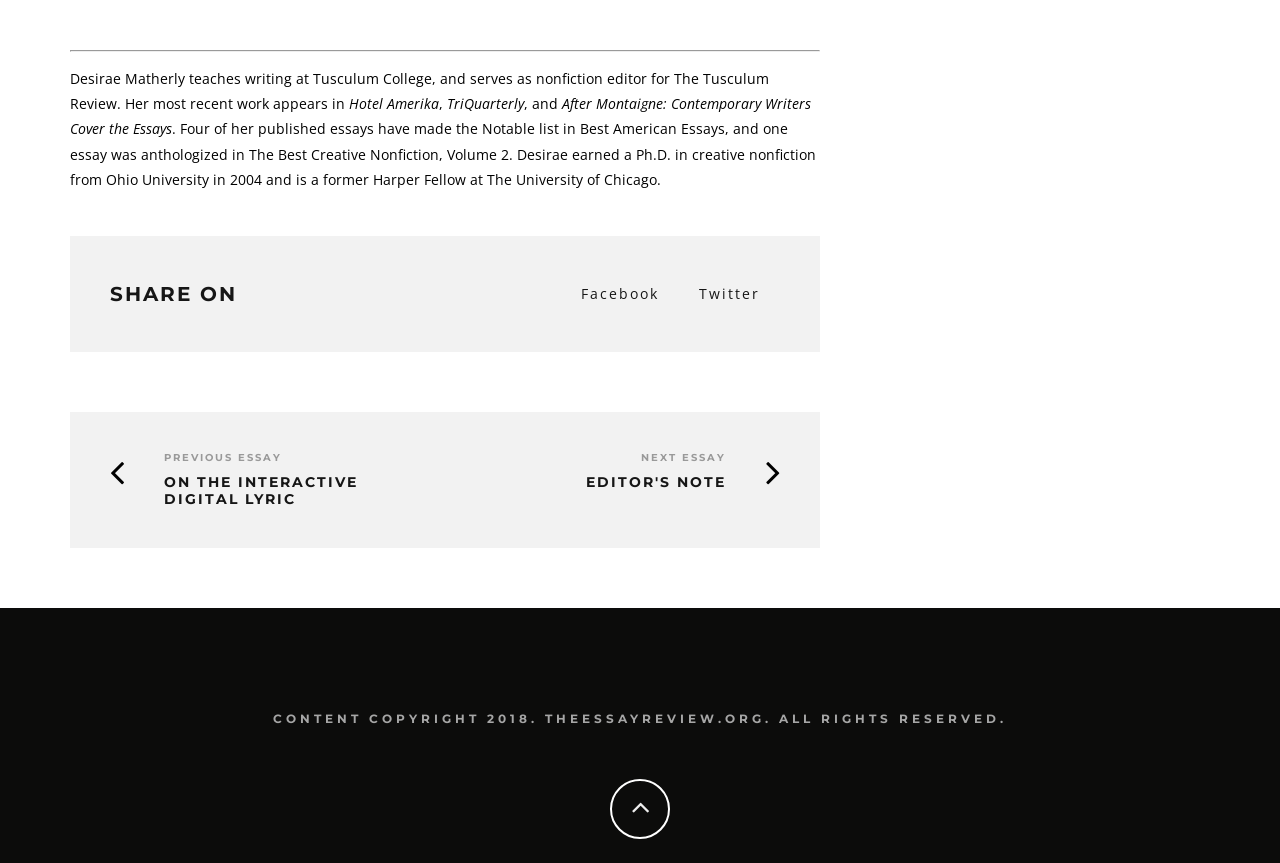Please give a succinct answer to the question in one word or phrase:
What is the name of the publication where Desirae's work appears?

Hotel Amerika